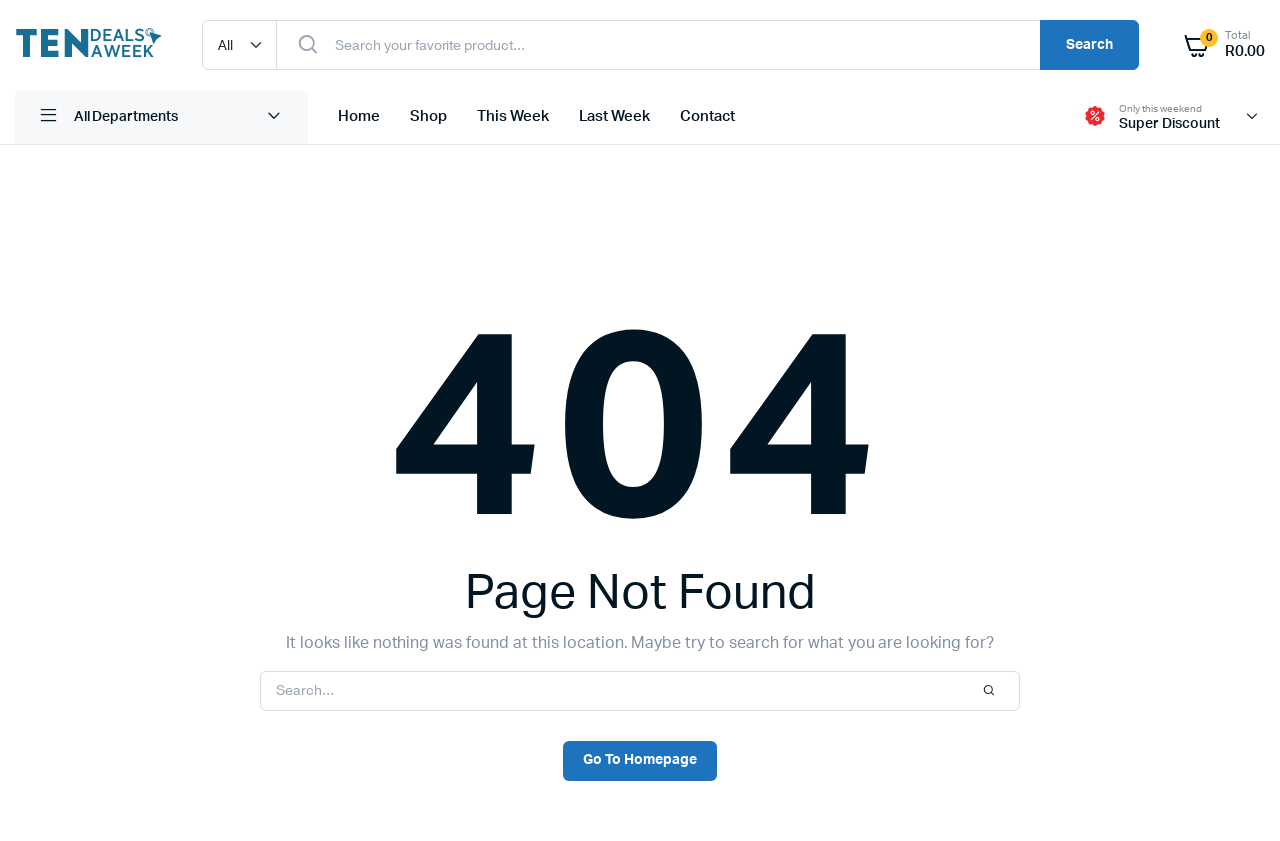Determine the bounding box coordinates of the section to be clicked to follow the instruction: "Go to the homepage from the error page". The coordinates should be given as four float numbers between 0 and 1, formatted as [left, top, right, bottom].

[0.44, 0.881, 0.56, 0.928]